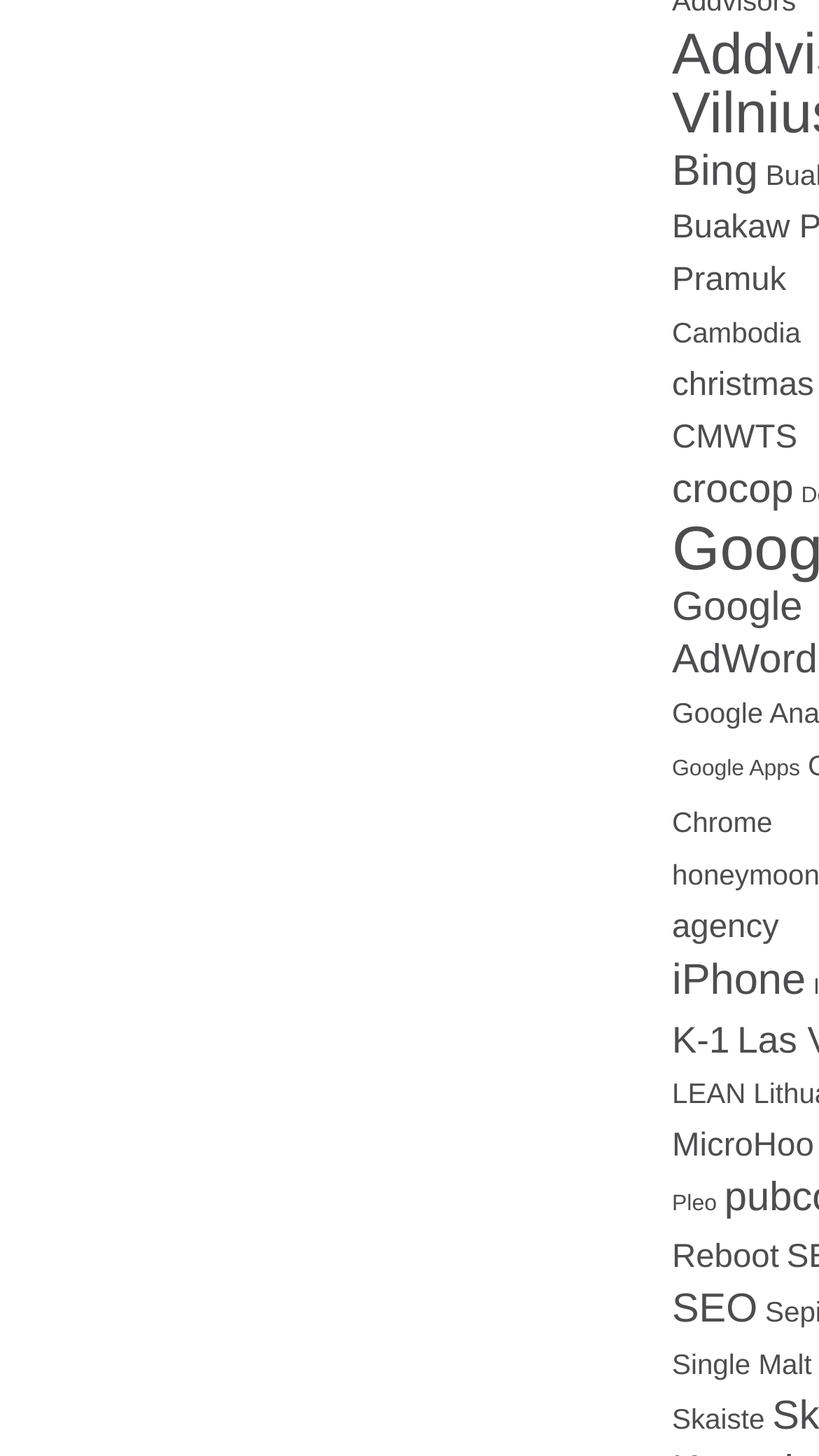Identify the bounding box coordinates of the specific part of the webpage to click to complete this instruction: "Search for Bing".

[0.821, 0.101, 0.925, 0.134]